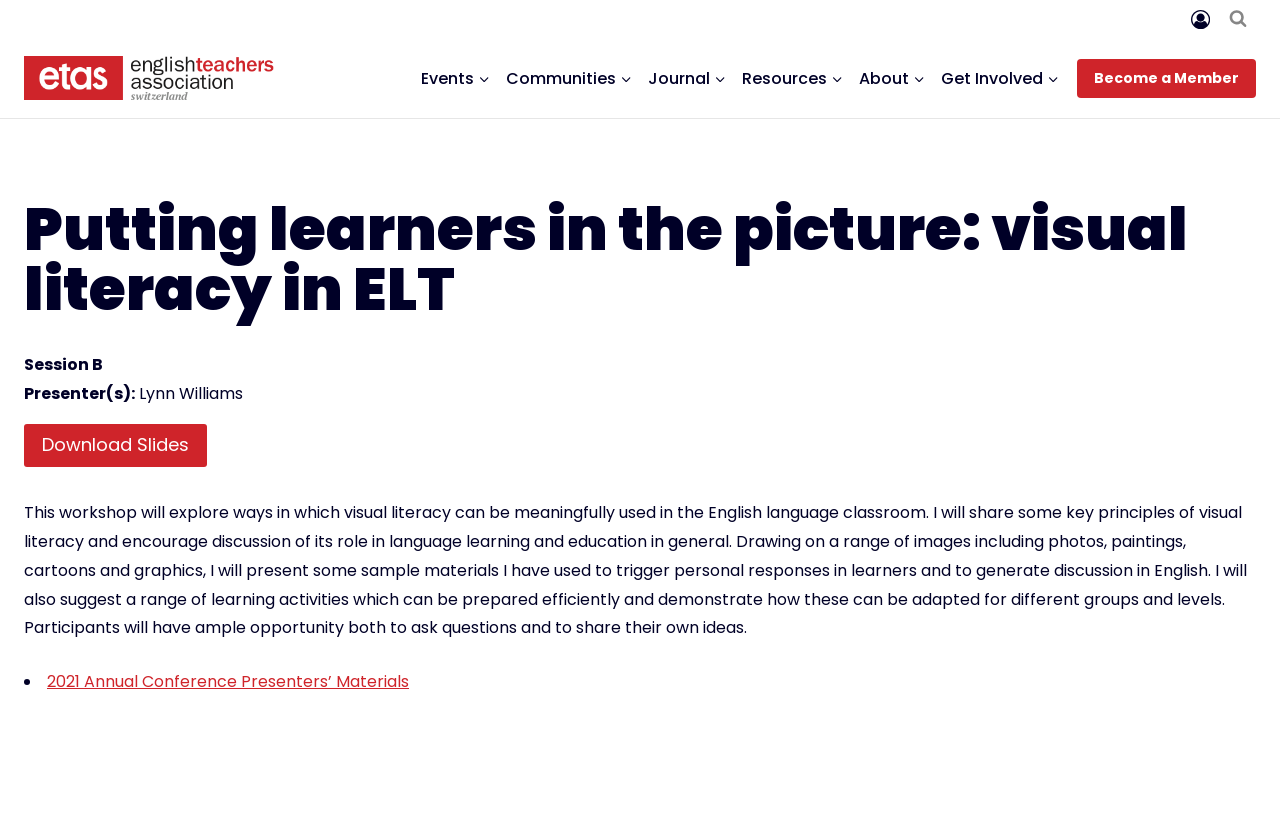Find the bounding box coordinates of the element's region that should be clicked in order to follow the given instruction: "View account". The coordinates should consist of four float numbers between 0 and 1, i.e., [left, top, right, bottom].

[0.93, 0.0, 0.945, 0.047]